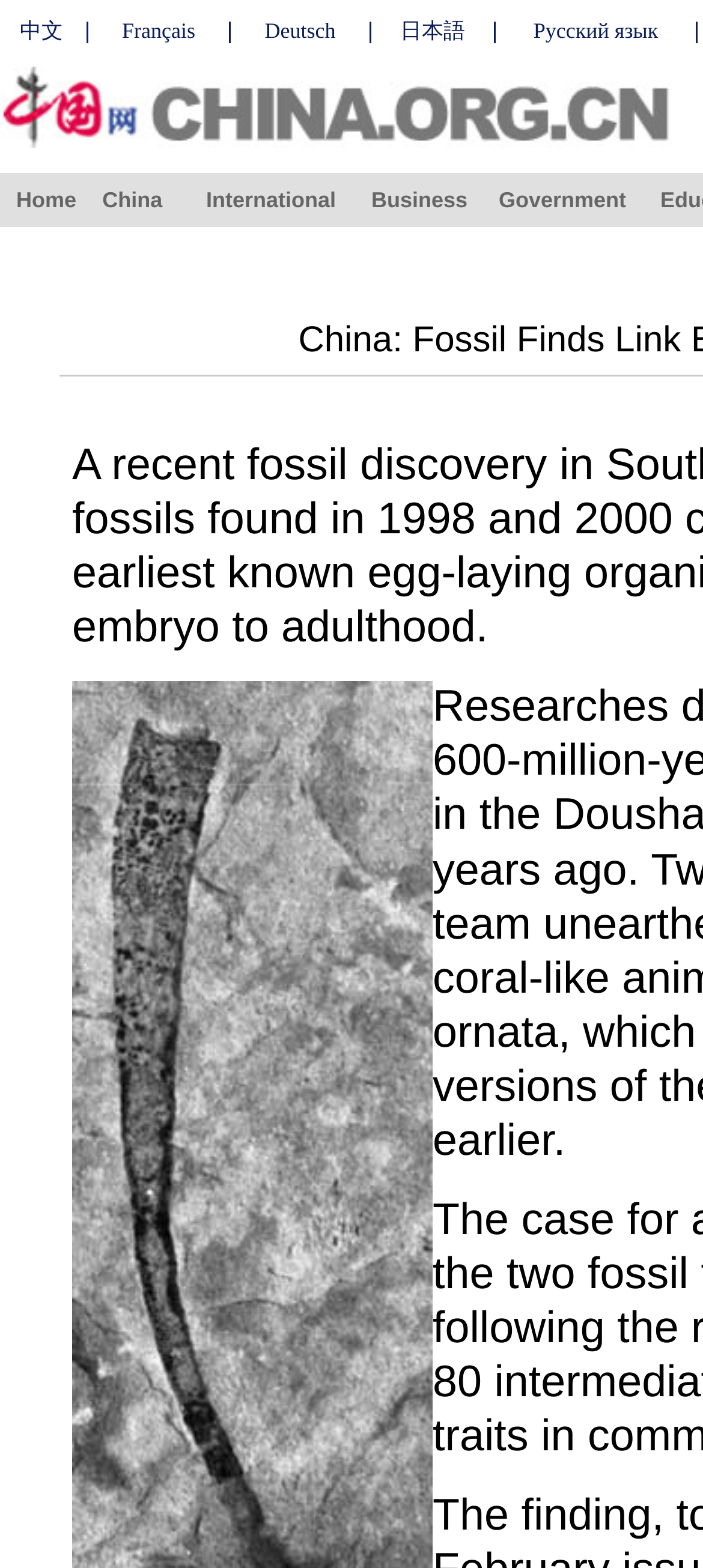Given the description: "中文", determine the bounding box coordinates of the UI element. The coordinates should be formatted as four float numbers between 0 and 1, [left, top, right, bottom].

[0.028, 0.011, 0.09, 0.028]